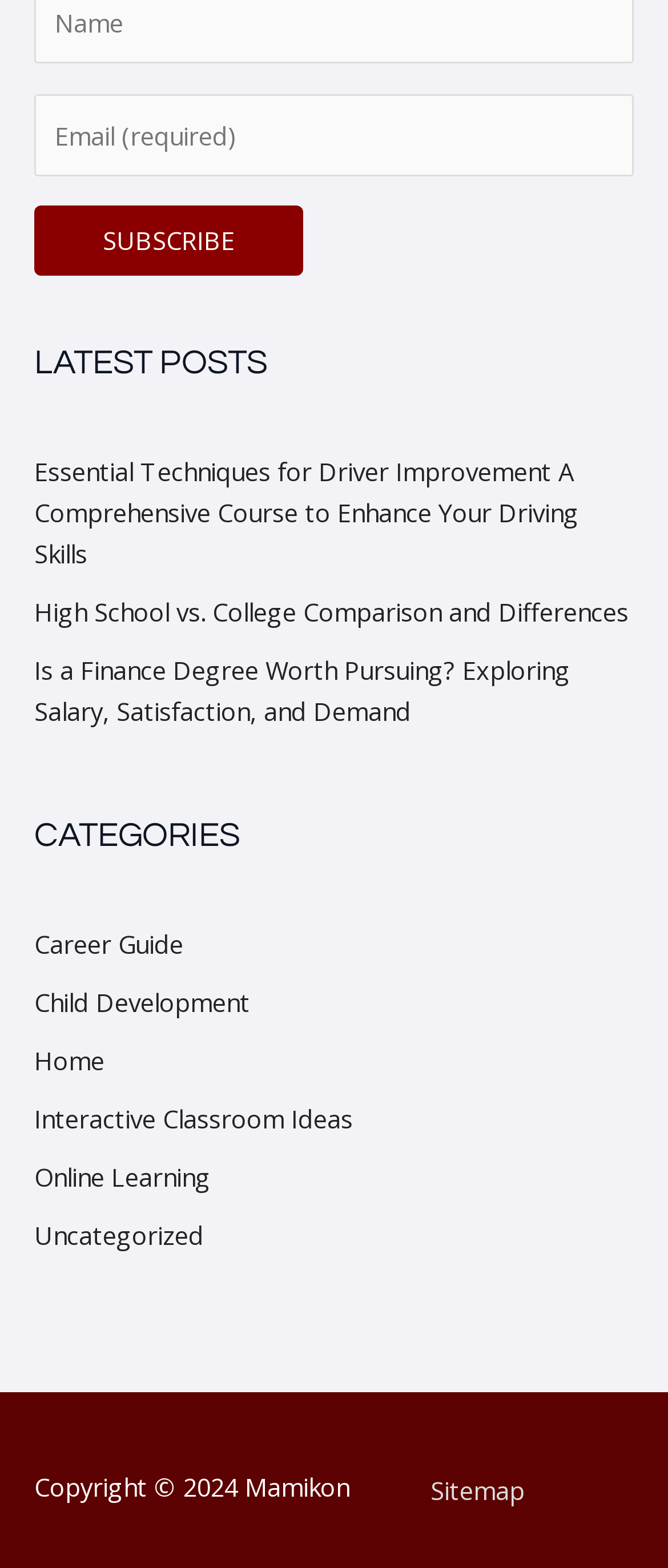Identify the bounding box coordinates of the clickable region to carry out the given instruction: "Read latest post about driver improvement".

[0.051, 0.289, 0.867, 0.364]